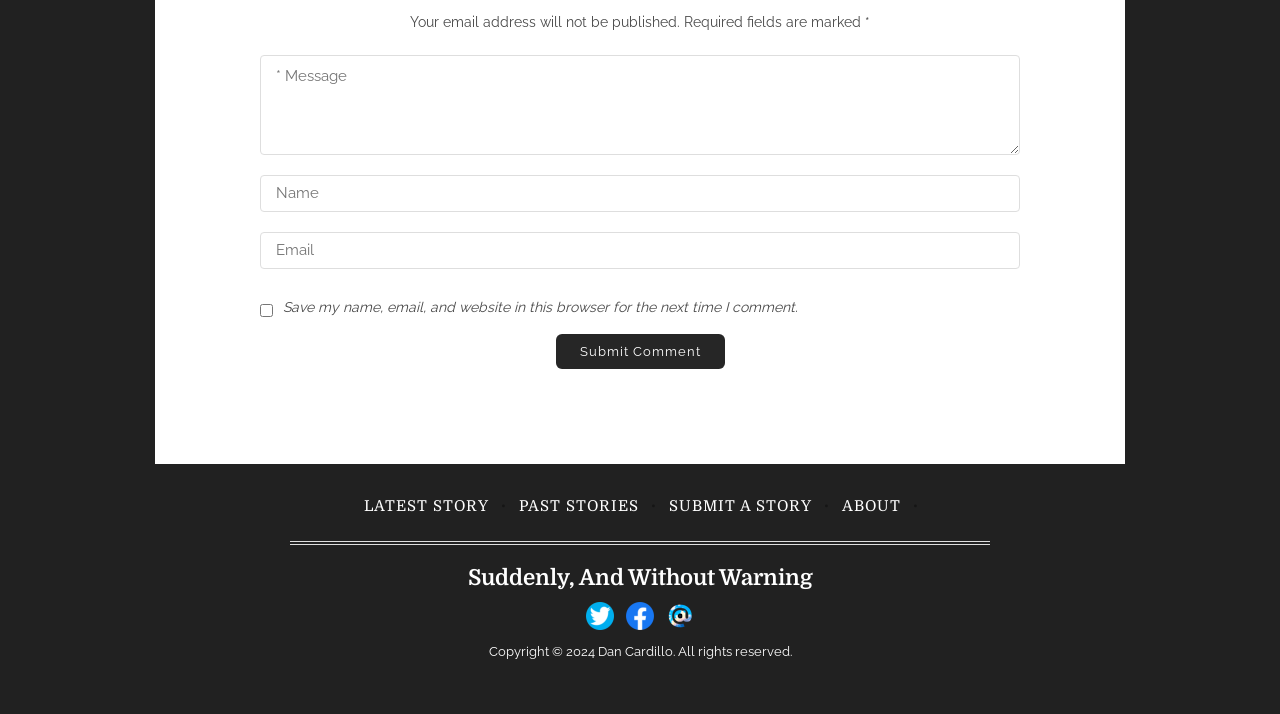What is the label of the checkbox?
Examine the image and give a concise answer in one word or a short phrase.

Save my name, email, and website in this browser for the next time I comment.